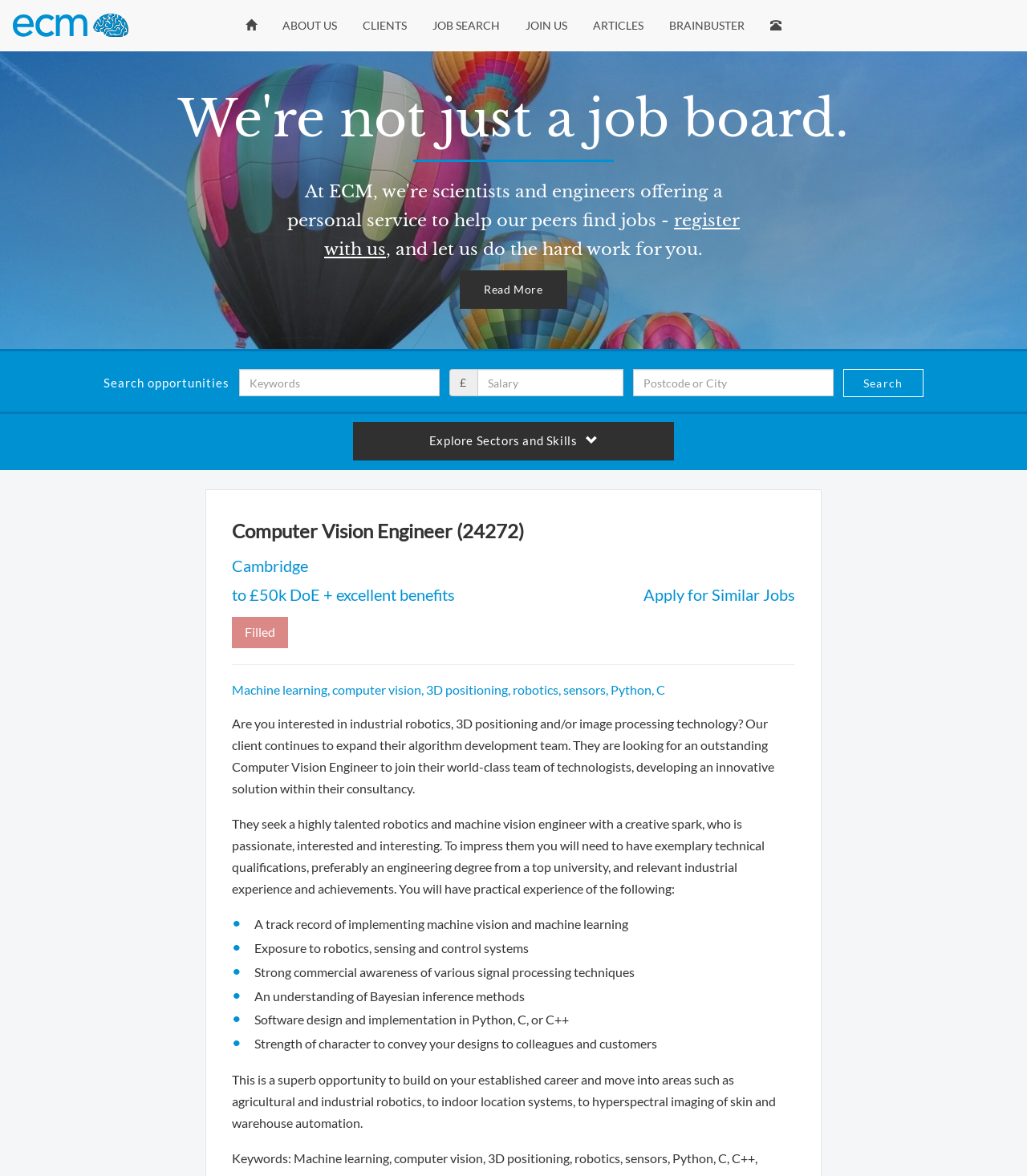What is the salary range for the job?
From the image, respond using a single word or phrase.

to £50k